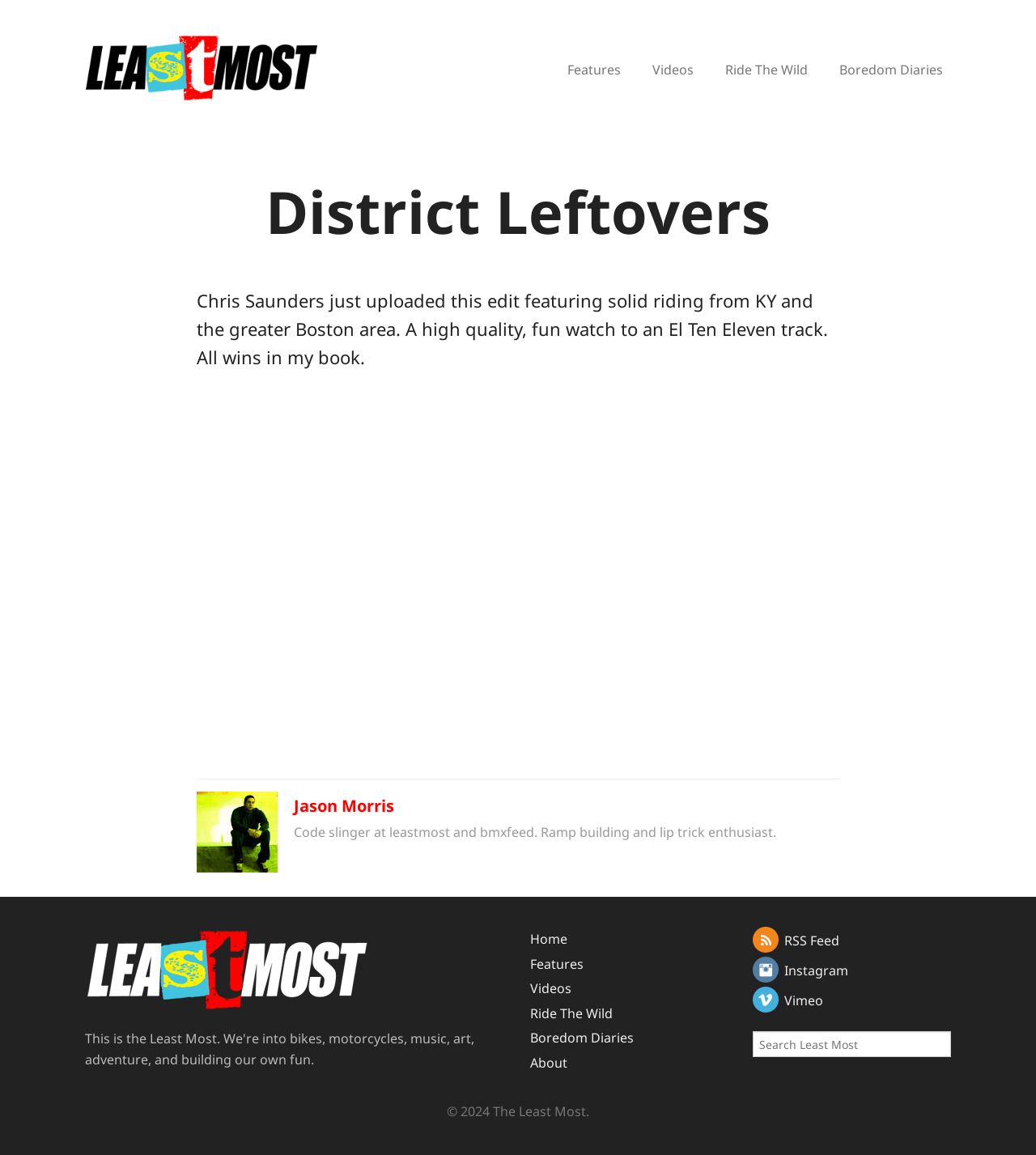Refer to the image and provide an in-depth answer to the question:
What is the name of the person featured in the video?

The name of the person featured in the video can be found in the text description below the video, which says 'Chris Saunders just uploaded this edit featuring solid riding from KY and the greater Boston area'.